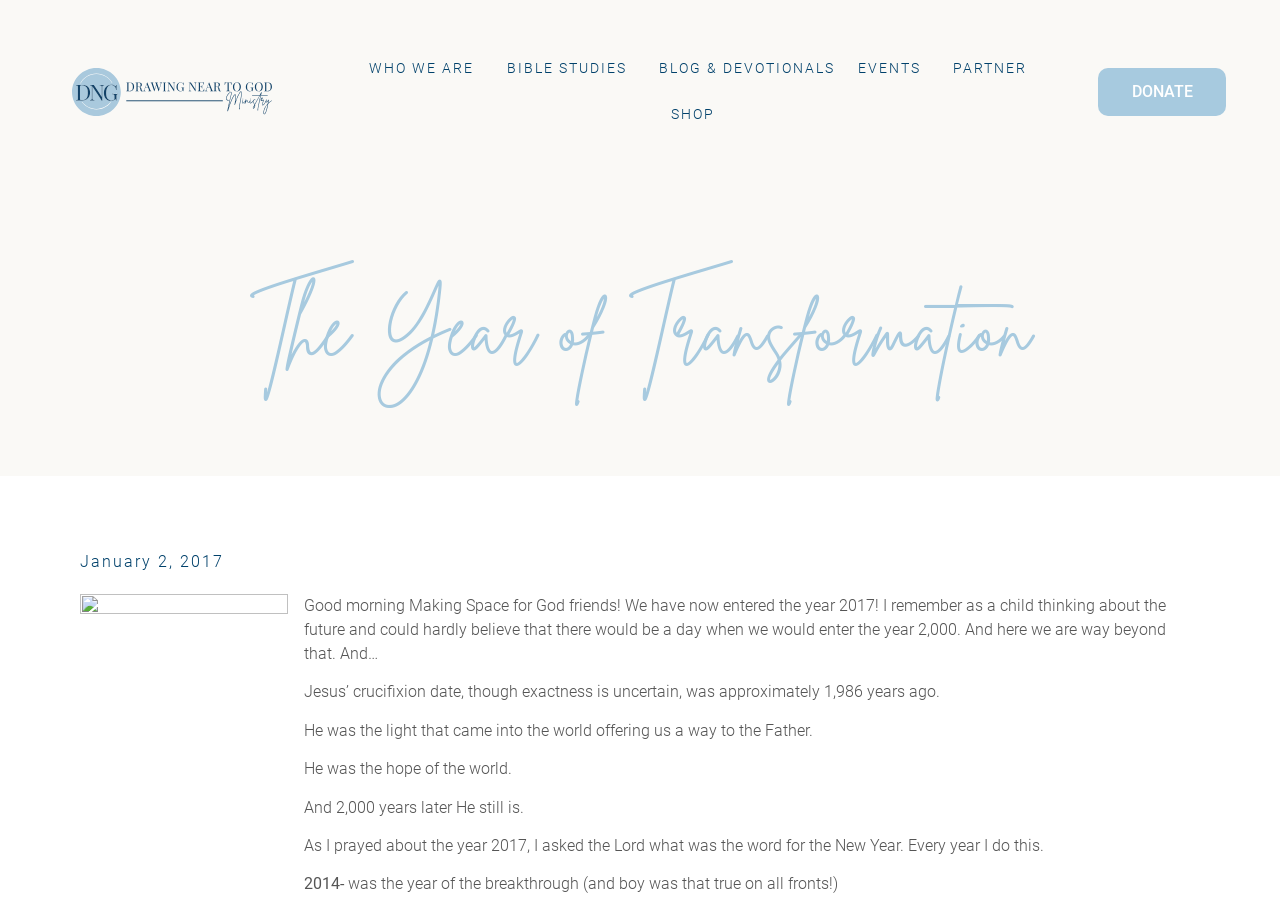Describe all the significant parts and information present on the webpage.

This webpage appears to be a blog or devotional page, with a title "The Year of Transformation - Drawing Near to God" at the top. Below the title, there is a navigation menu with seven links: "WHO WE ARE", "BIBLE STUDIES", "BLOG & DEVOTIONALS", "EVENTS", "PARTNER", "SHOP", and "DONATE". These links are positioned horizontally across the top of the page, with "WHO WE ARE" on the left and "DONATE" on the right.

Below the navigation menu, there is a large heading that reads "The Year of Transformation". Underneath this heading, there is a time stamp indicating the date "January 2, 2017". 

The main content of the page is a devotional or blog post, which starts with a greeting "Good morning Making Space for God friends!" and continues with a reflection on the new year, 2017, and its significance in relation to Jesus' crucifixion. The post is divided into several paragraphs, each with a few sentences. The text is positioned in the middle of the page, with a significant amount of space above and below it.

There are no images on the page. The overall layout is simple, with a focus on the text content.